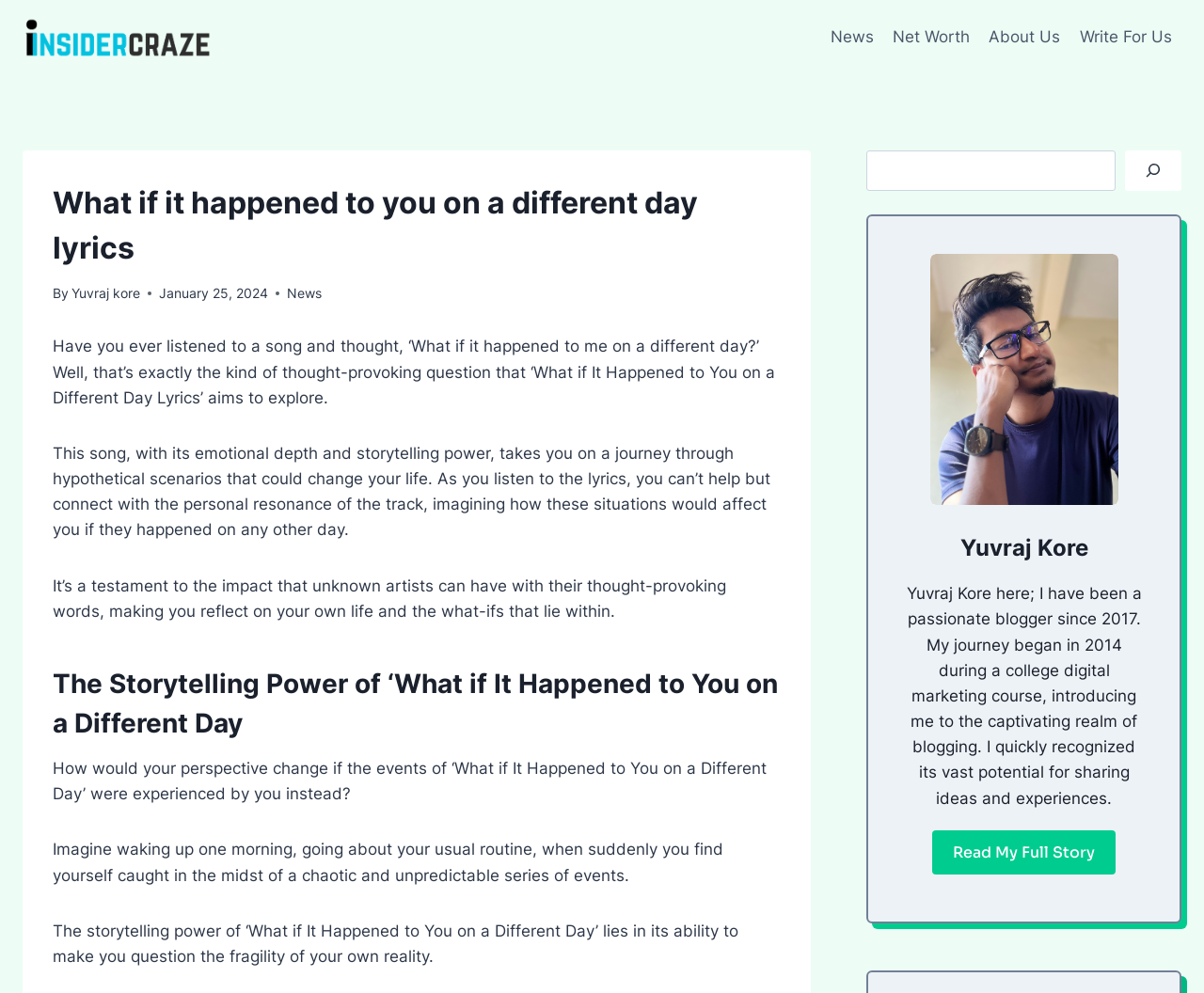Consider the image and give a detailed and elaborate answer to the question: 
What is the topic of the article?

The article is analyzing the lyrics of the song 'What if It Happened to You on a Different Day' and exploring the thought-provoking questions it raises.